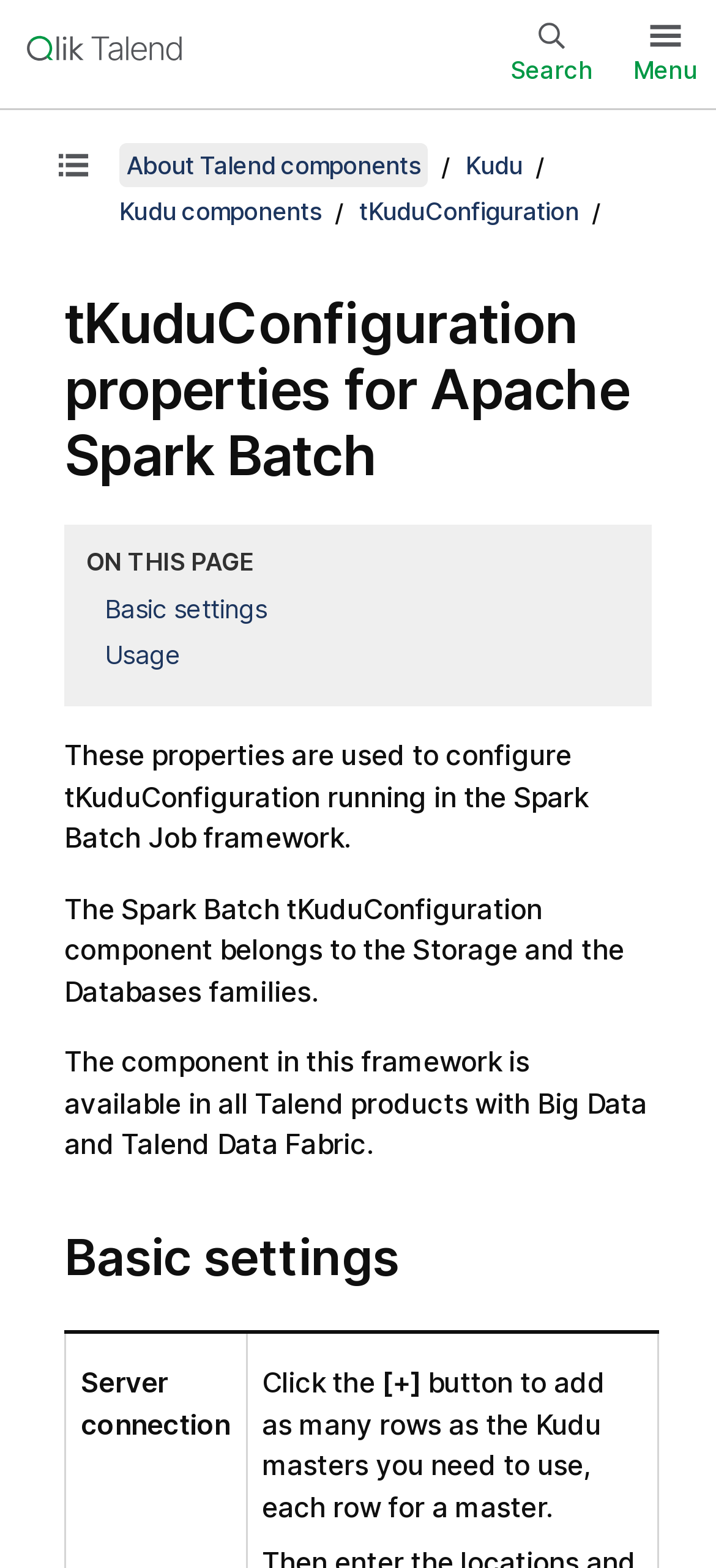Please identify the bounding box coordinates of the area that needs to be clicked to fulfill the following instruction: "Search."

[0.697, 0.011, 0.844, 0.058]